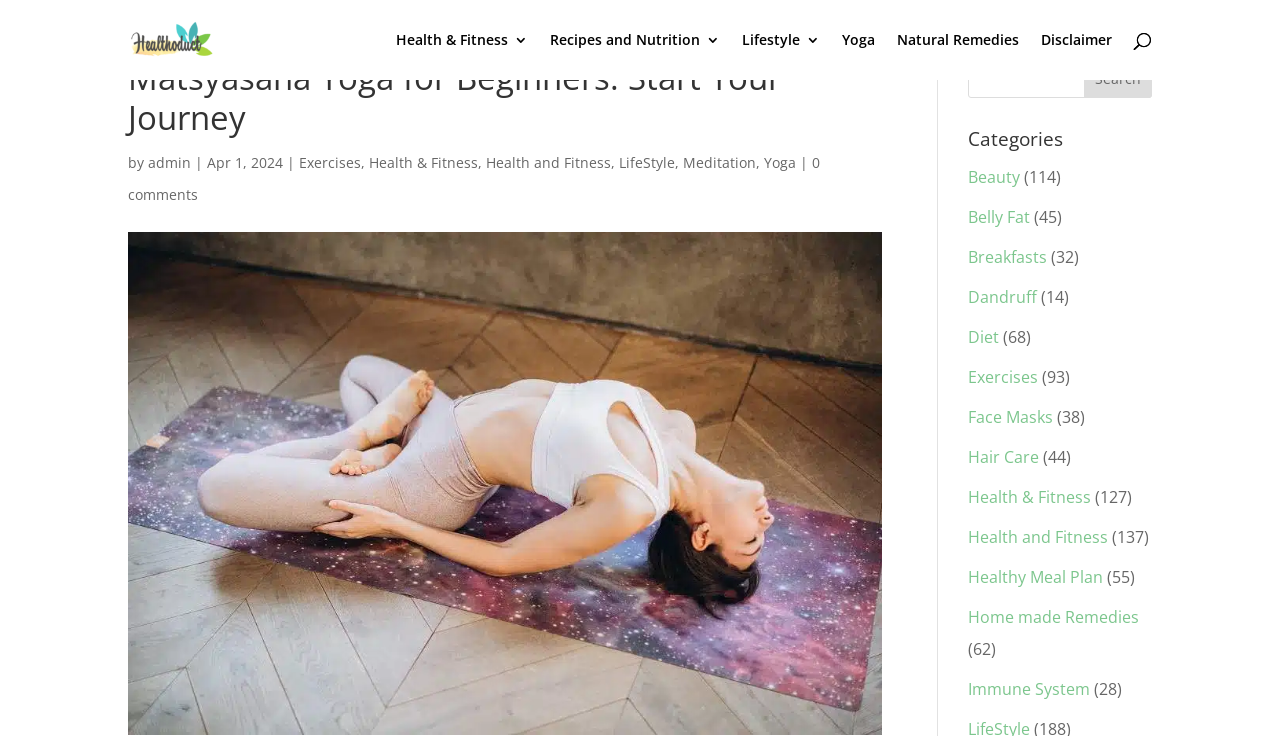Offer a meticulous caption that includes all visible features of the webpage.

This webpage is about Matsyasana yoga, also known as the fish pose, a reclining lower back-bending asana that has been practiced for centuries. At the top left corner, there is a logo of "Healthoduct" with a link to the website. Below the logo, there are several links to different categories, including "Health & Fitness", "Recipes and Nutrition", "Lifestyle", "Yoga", and "Natural Remedies".

The main content of the webpage starts with a heading "Matsyasana Yoga for Beginners: Start Your Journey" followed by the author's name "admin" and the date "Apr 1, 2024". There are several links to related topics, including "Exercises", "Health & Fitness", "LifeStyle", "Meditation", and "Yoga". 

On the right side of the webpage, there is a search bar with a button labeled "Search". Below the search bar, there is a heading "Categories" followed by a list of links to various categories, including "Beauty", "Belly Fat", "Breakfasts", "Dandruff", "Diet", "Exercises", "Face Masks", "Hair Care", "Health & Fitness", "Health and Fitness", "Healthy Meal Plan", "Home made Remedies", and "Immune System". Each category has a number in parentheses, indicating the number of articles or posts related to that category.

At the bottom of the webpage, there is a large image related to Matsyasana yoga, taking up most of the width of the webpage.